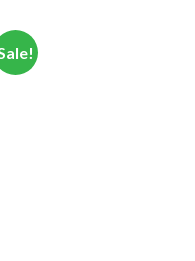What type of products is the sticker likely to be used for?
Based on the image, answer the question in a detailed manner.

The caption suggests that the sticker is likely to be used for various courses or training bundles, enticing potential buyers with an attractive deal. This implies that the sticker is commonly used in an educational or e-learning context.